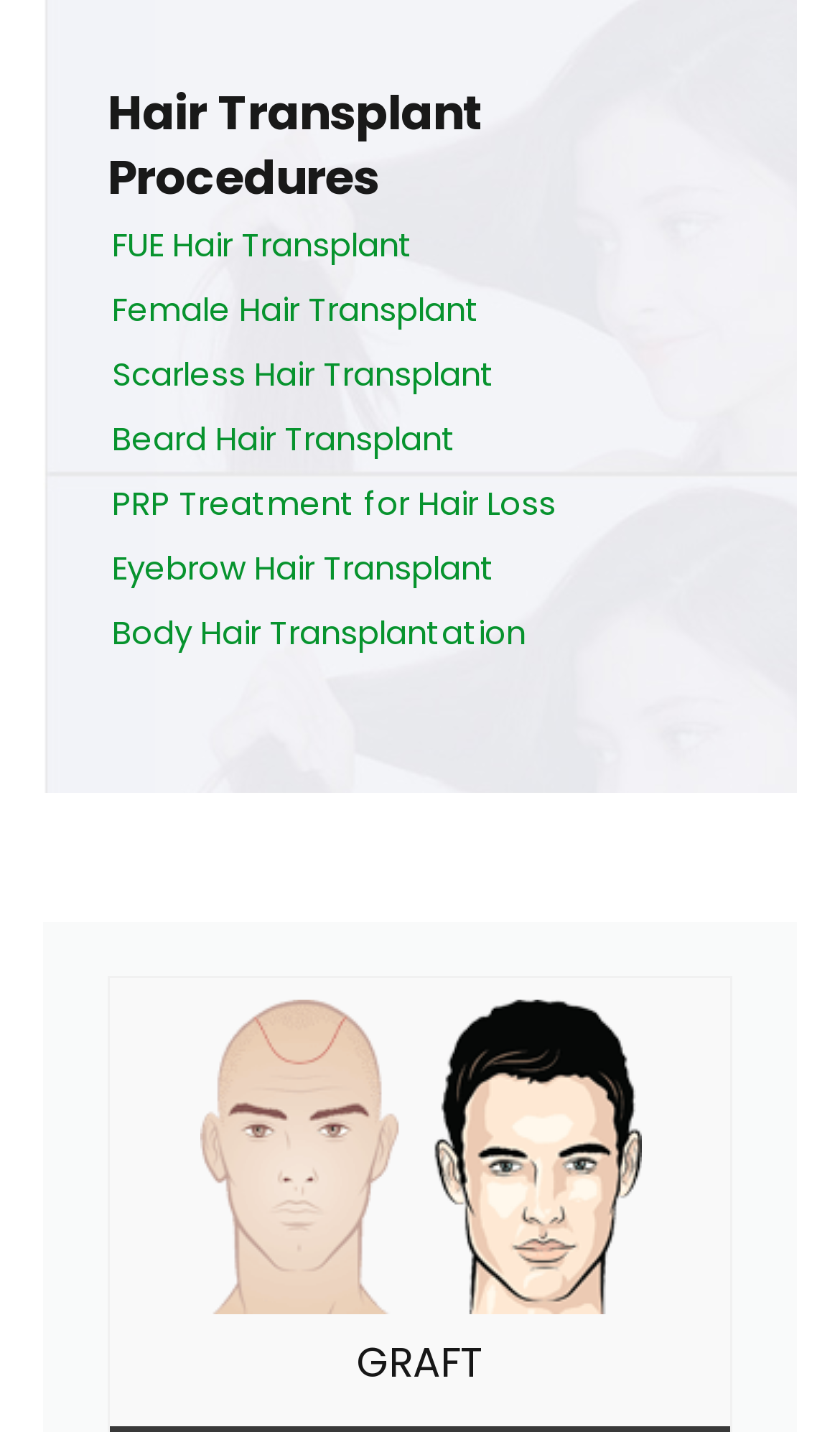Can you identify the bounding box coordinates of the clickable region needed to carry out this instruction: 'Enter your email'? The coordinates should be four float numbers within the range of 0 to 1, stated as [left, top, right, bottom].

[0.103, 0.812, 0.897, 0.876]